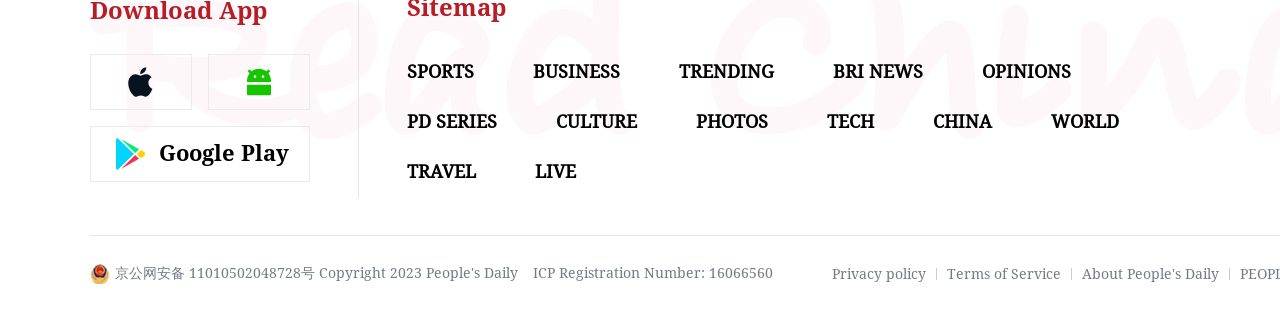Please specify the bounding box coordinates for the clickable region that will help you carry out the instruction: "Learn about People's Daily".

[0.845, 0.842, 0.952, 0.892]